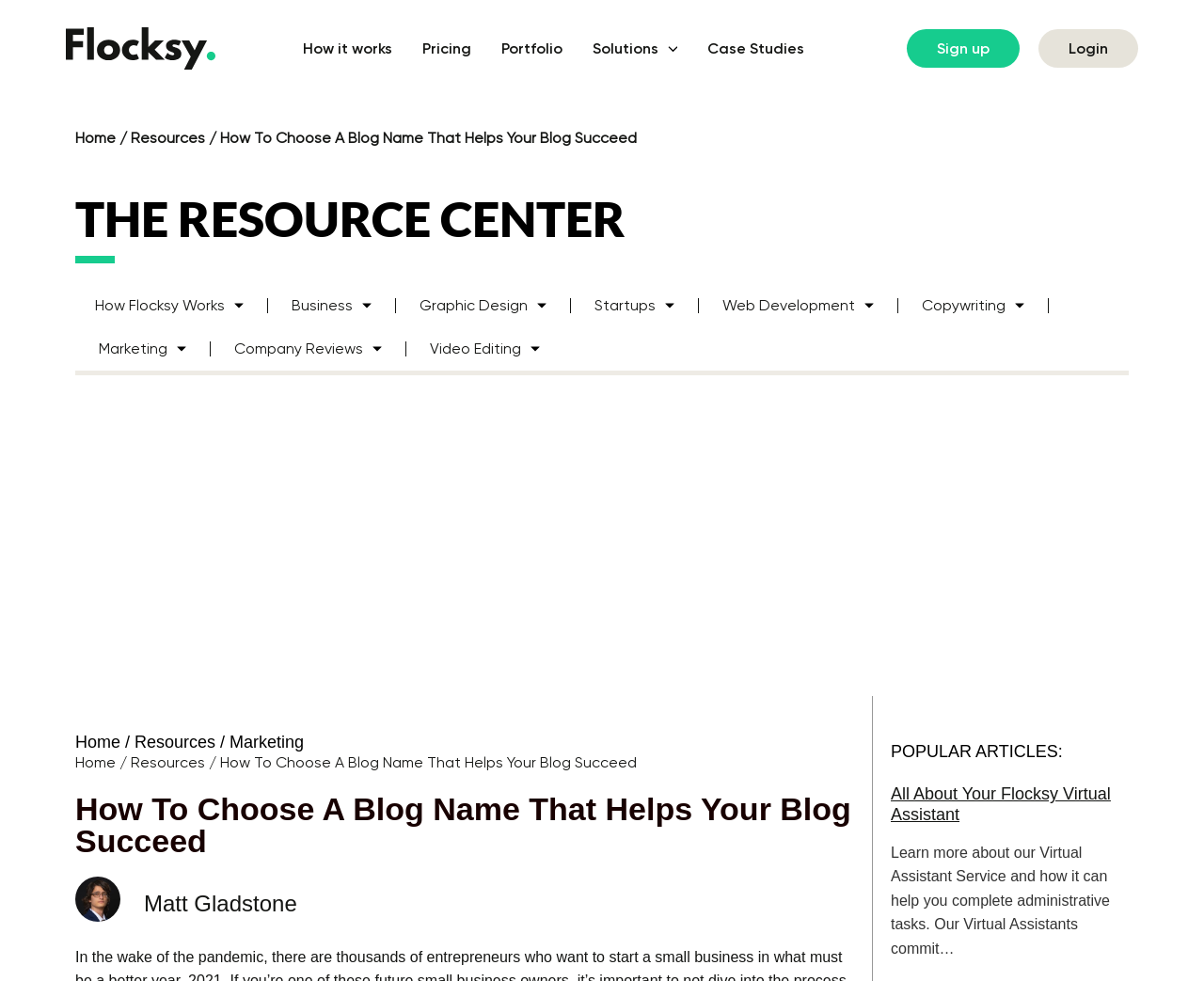Can you find the bounding box coordinates of the area I should click to execute the following instruction: "Click on 'How it works'"?

[0.239, 0.025, 0.338, 0.074]